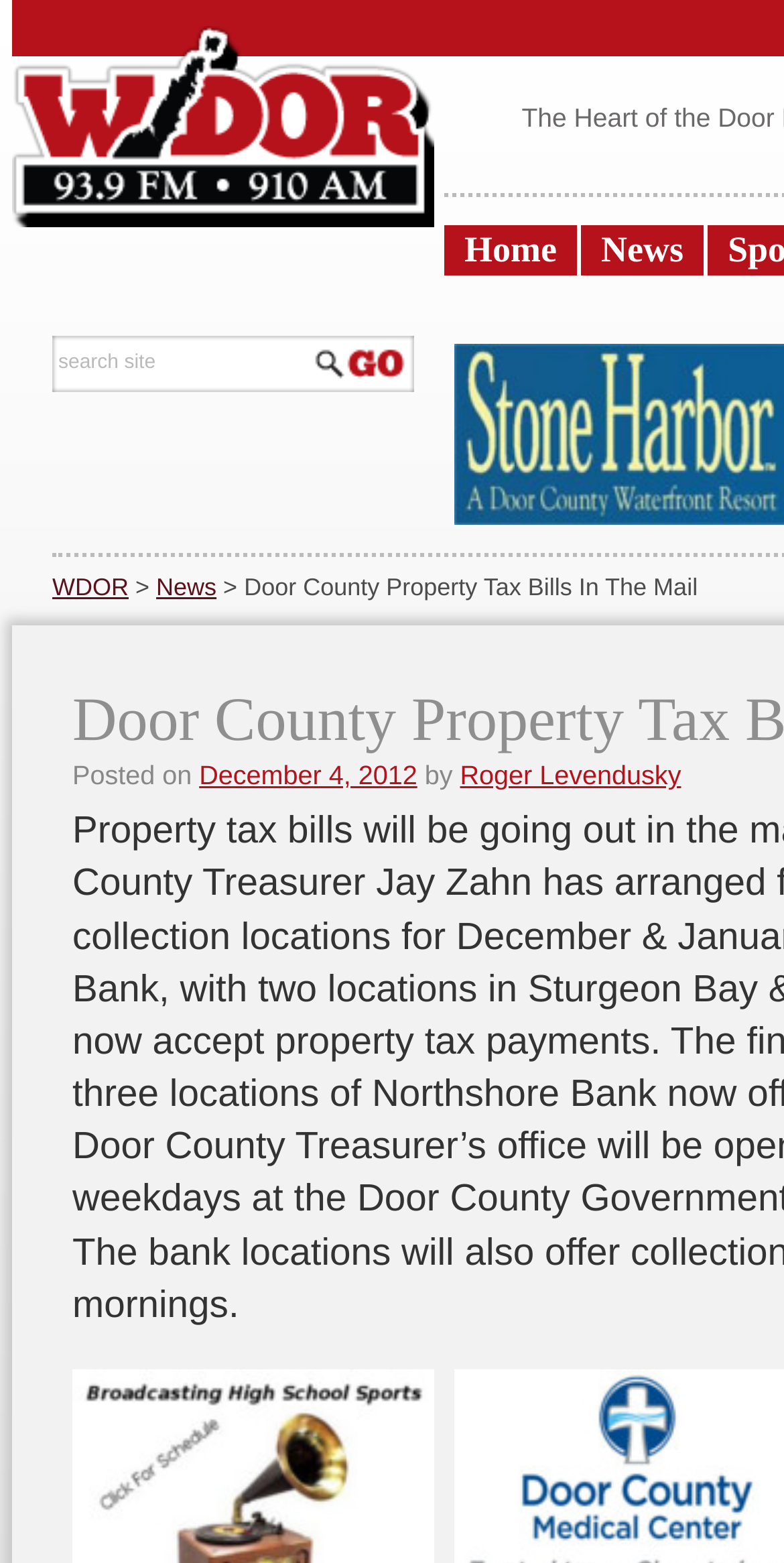Based on the image, give a detailed response to the question: What is the title of the news article?

The title of the news article can be found in the middle of the webpage, where it says 'Door County Property Tax Bills In The Mail'.